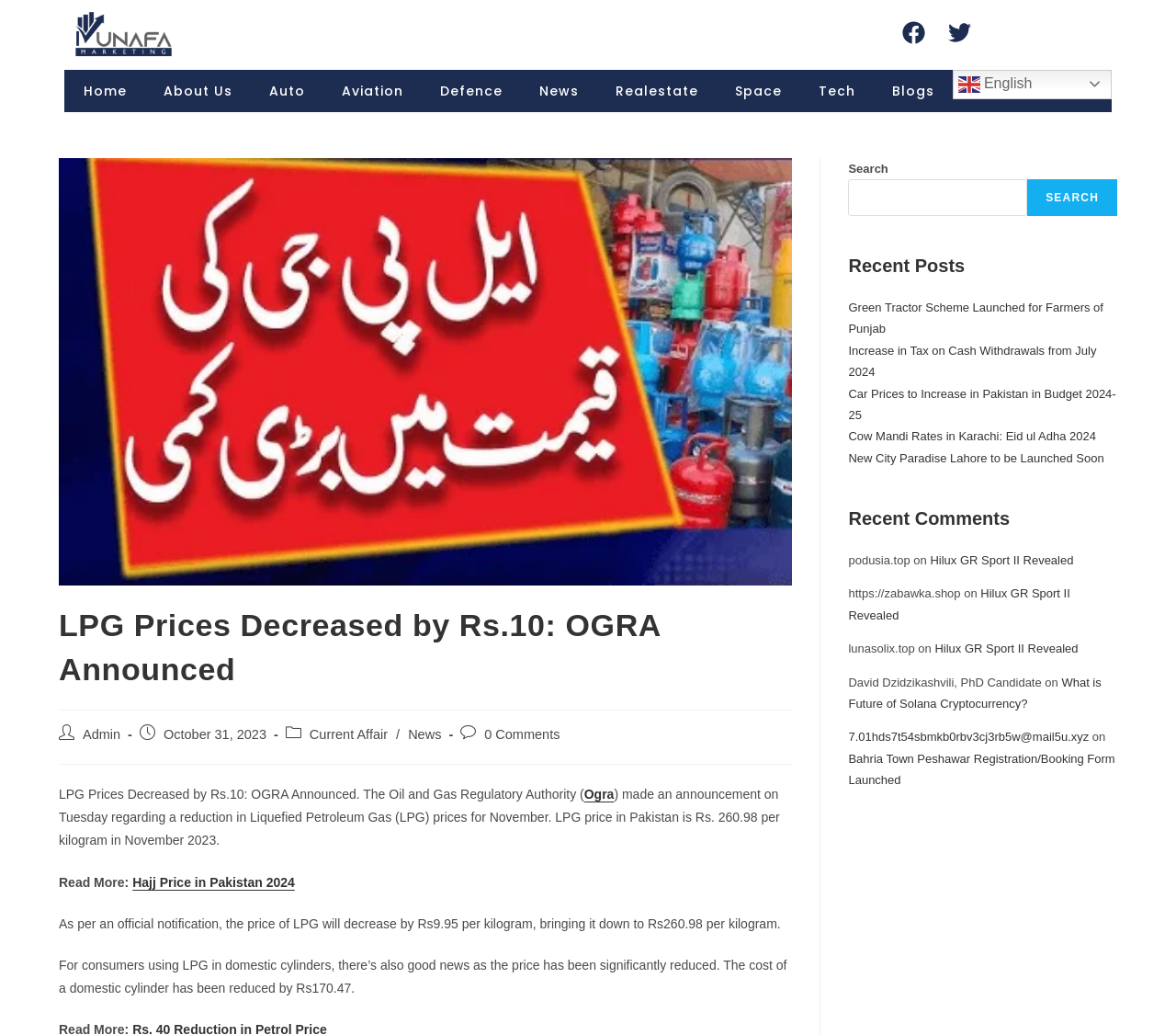Respond concisely with one word or phrase to the following query:
What is the name of the authority that made the announcement?

OGRA